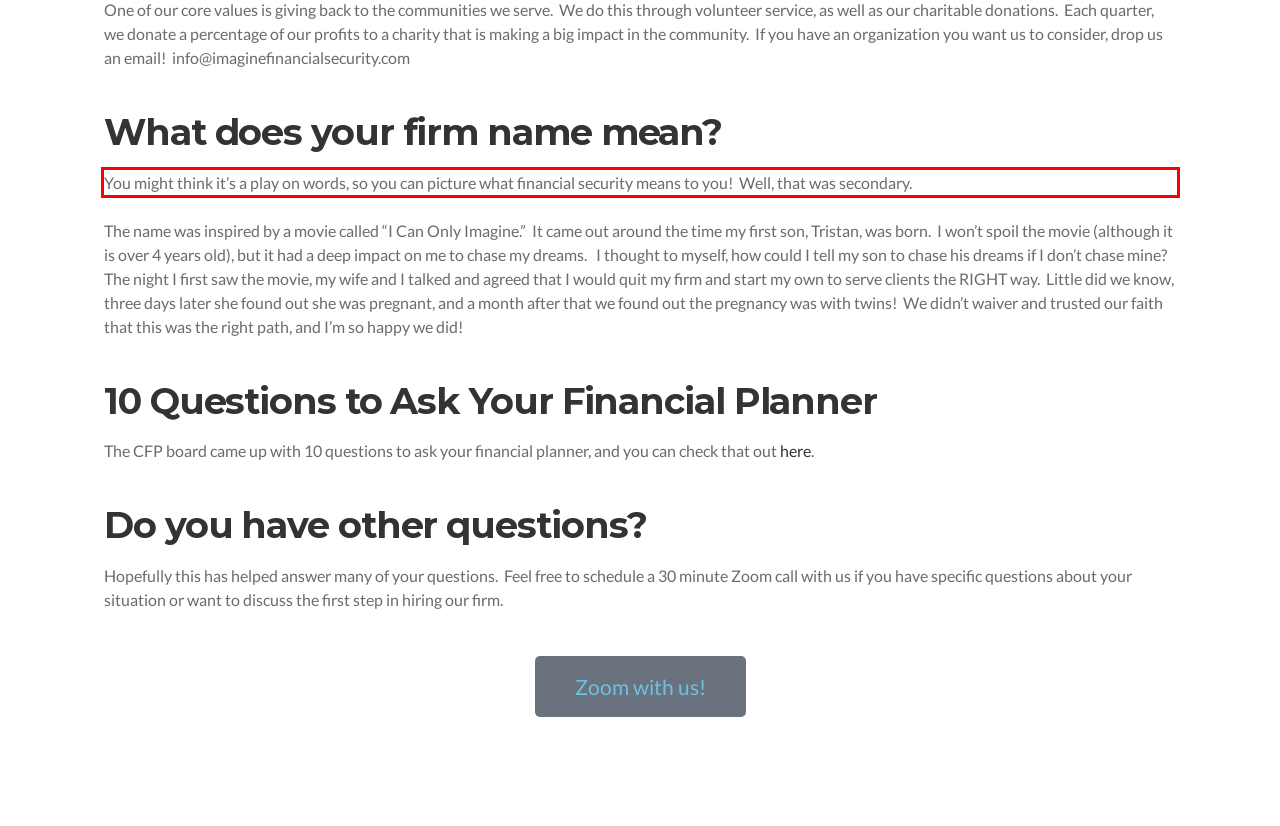With the provided screenshot of a webpage, locate the red bounding box and perform OCR to extract the text content inside it.

You might think it’s a play on words, so you can picture what financial security means to you! Well, that was secondary.